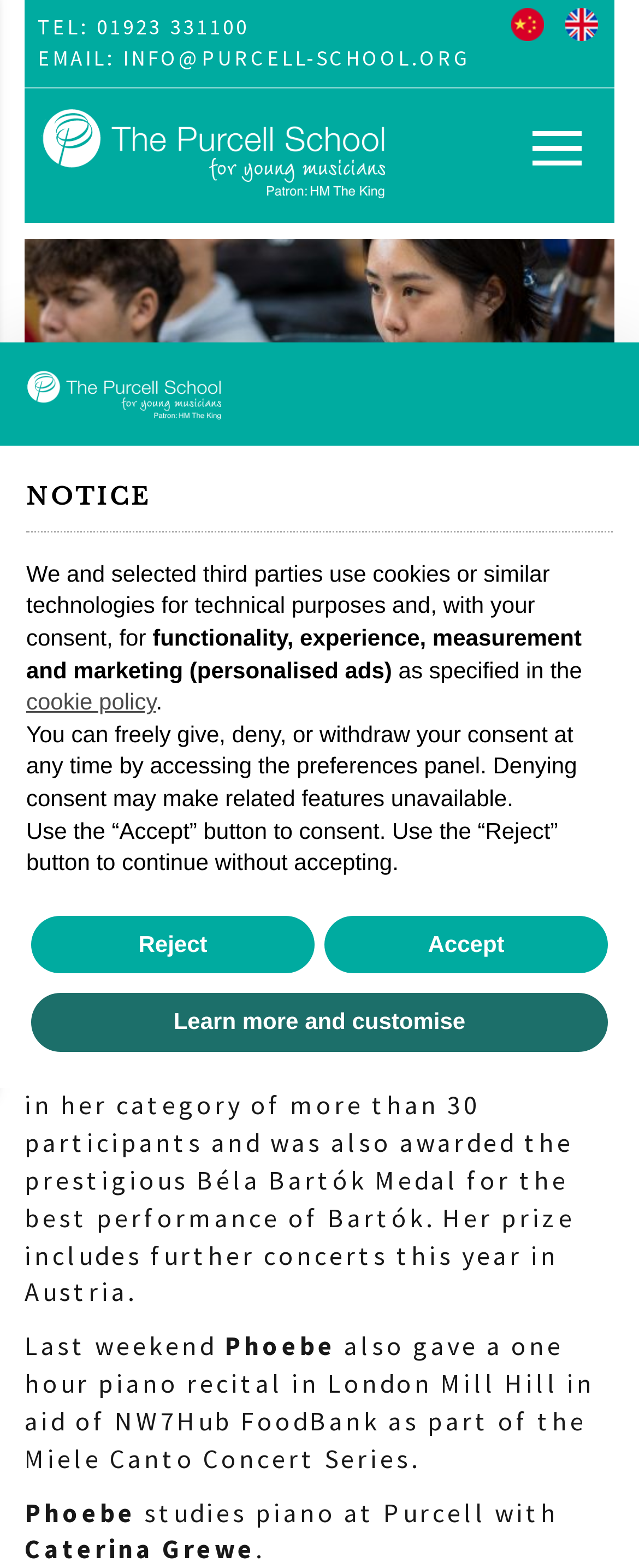Give a detailed account of the webpage.

The webpage is about the Purcell School, with a focus on a weekly highlights section dated 2nd February 2024. At the top, there is a navigation section with contact information, including a phone number and email address, as well as links to switch between Chinese and English languages. Below this, there is a prominent link to the school's homepage, accompanied by a logo.

The main content of the page is divided into two sections. The first section announces that a Year 12 classical pianist, Phoebe, has won the First Prize of The International Béla Bartók Piano Competition 2024. The text describes Phoebe's achievement, including being one of the youngest participants in her category and winning the prestigious Béla Bartók Medal. It also mentions that she will perform in further concerts in Austria this year.

The second section of the main content describes Phoebe's recent activities, including giving a one-hour piano recital in London to support a local food bank. It also mentions that she studies piano at Purcell with Caterina Grewe.

At the bottom of the page, there is a notice section with a modal dialog box that informs users about the use of cookies and similar technologies on the website. The notice explains the purposes of these technologies and provides links to a cookie policy and a preferences panel where users can manage their consent. There are also three buttons: "Learn more and customise", "Reject", and "Accept", which allow users to respond to the notice.